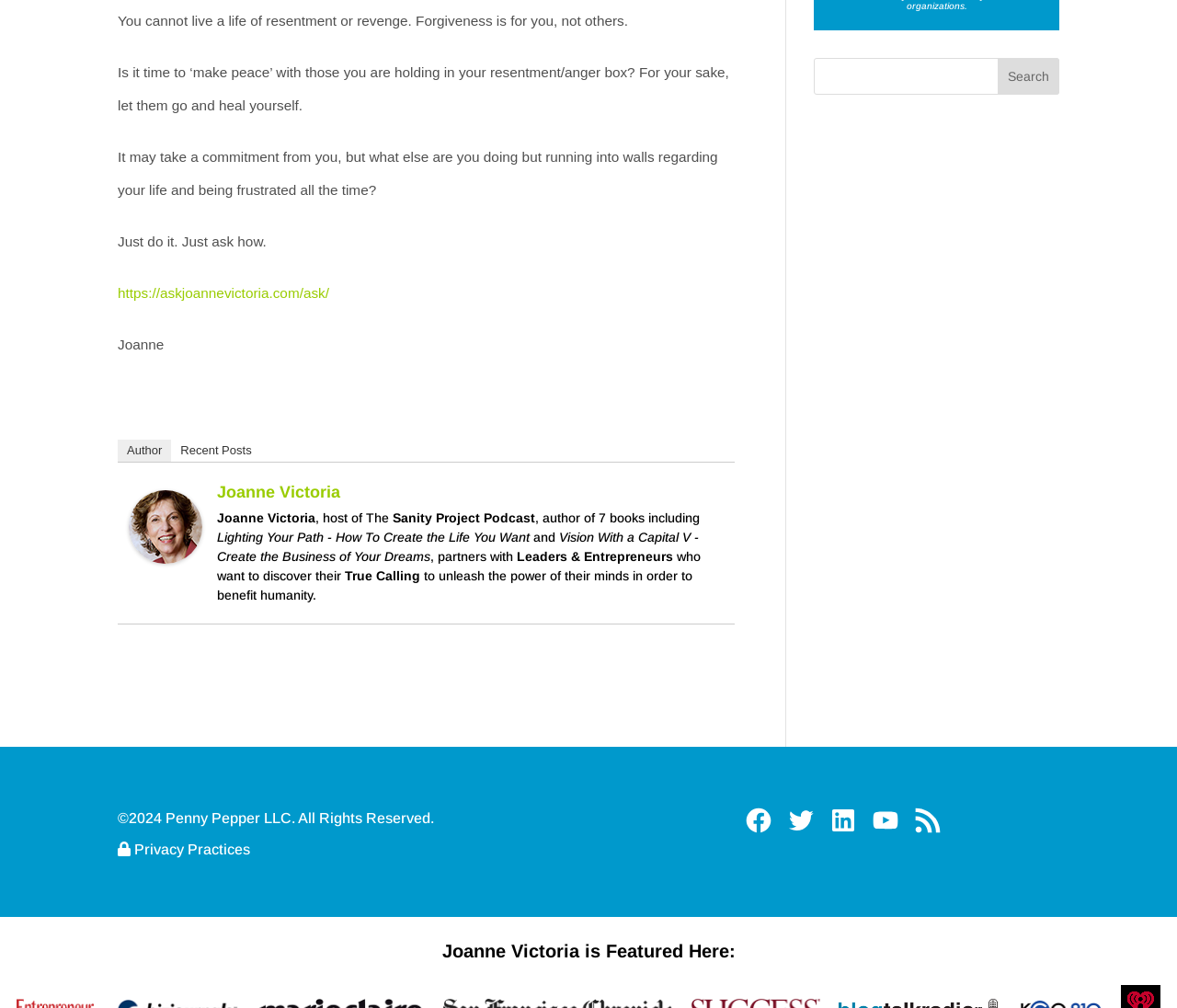Identify the bounding box coordinates for the element you need to click to achieve the following task: "Visit Joanne's homepage". Provide the bounding box coordinates as four float numbers between 0 and 1, in the form [left, top, right, bottom].

[0.109, 0.533, 0.172, 0.553]